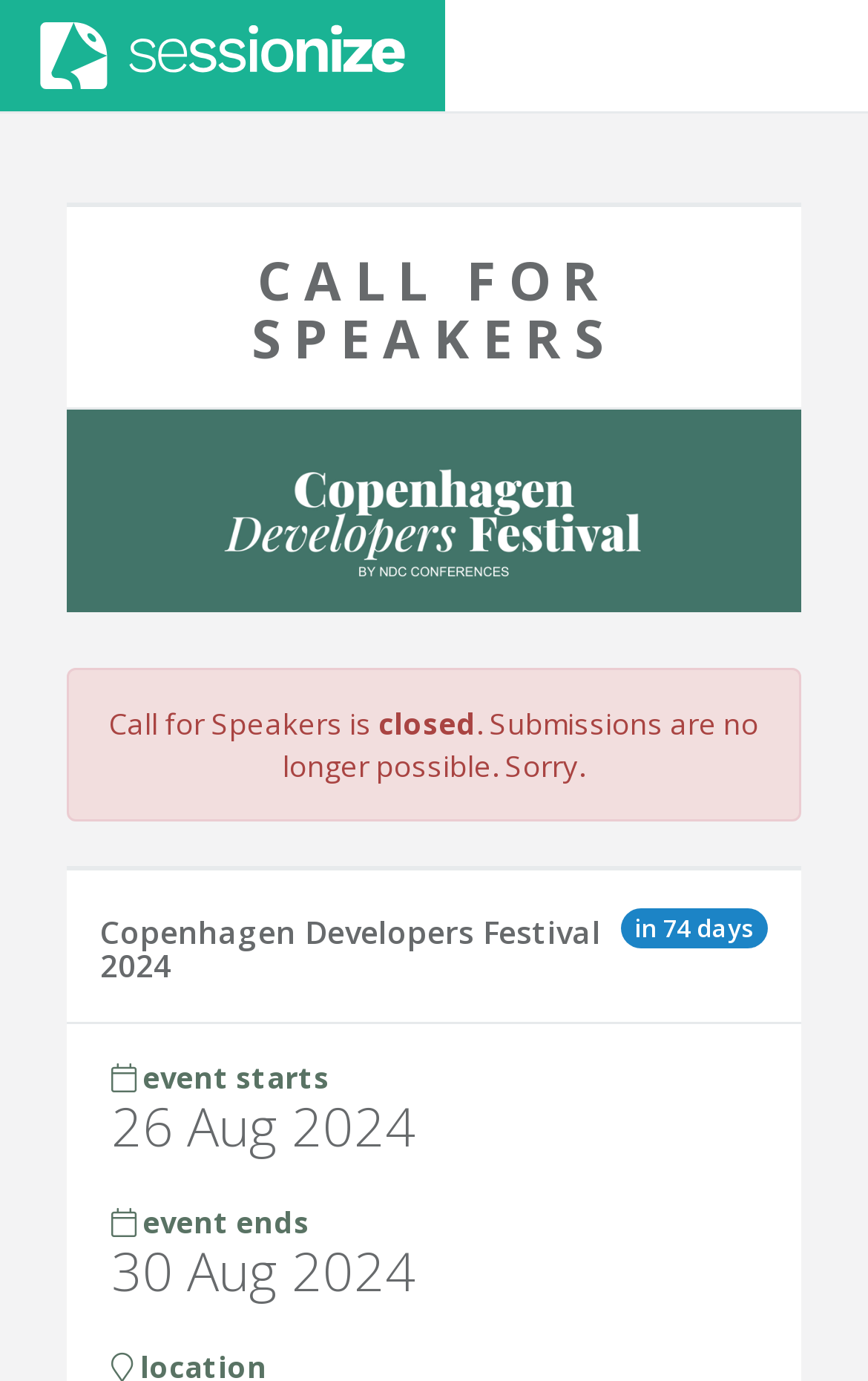Articulate a detailed summary of the webpage's content and design.

The webpage is about the Copenhagen Developers Festival 2024, specifically the call for speakers. At the top left, there is a link to Sessionize.com. Below it, a prominent heading "CALL FOR SPEAKERS" is displayed. 

To the right of the "CALL FOR SPEAKERS" heading, there are three lines of text. The first line reads "Call for Speakers is", the second line says "closed", and the third line explains that submissions are no longer possible and apologizes. 

Further down, there is another heading "Copenhagen Developers Festival 2024" followed by the event duration information. The event starts on August 26, 2024, and ends on August 30, 2024, as indicated by two separate headings. The text "event starts" and "event ends" are placed to the left of the corresponding dates. 

Additionally, there is a countdown timer showing that the event is in 74 days, located below the "CALL FOR SPEAKERS" heading.